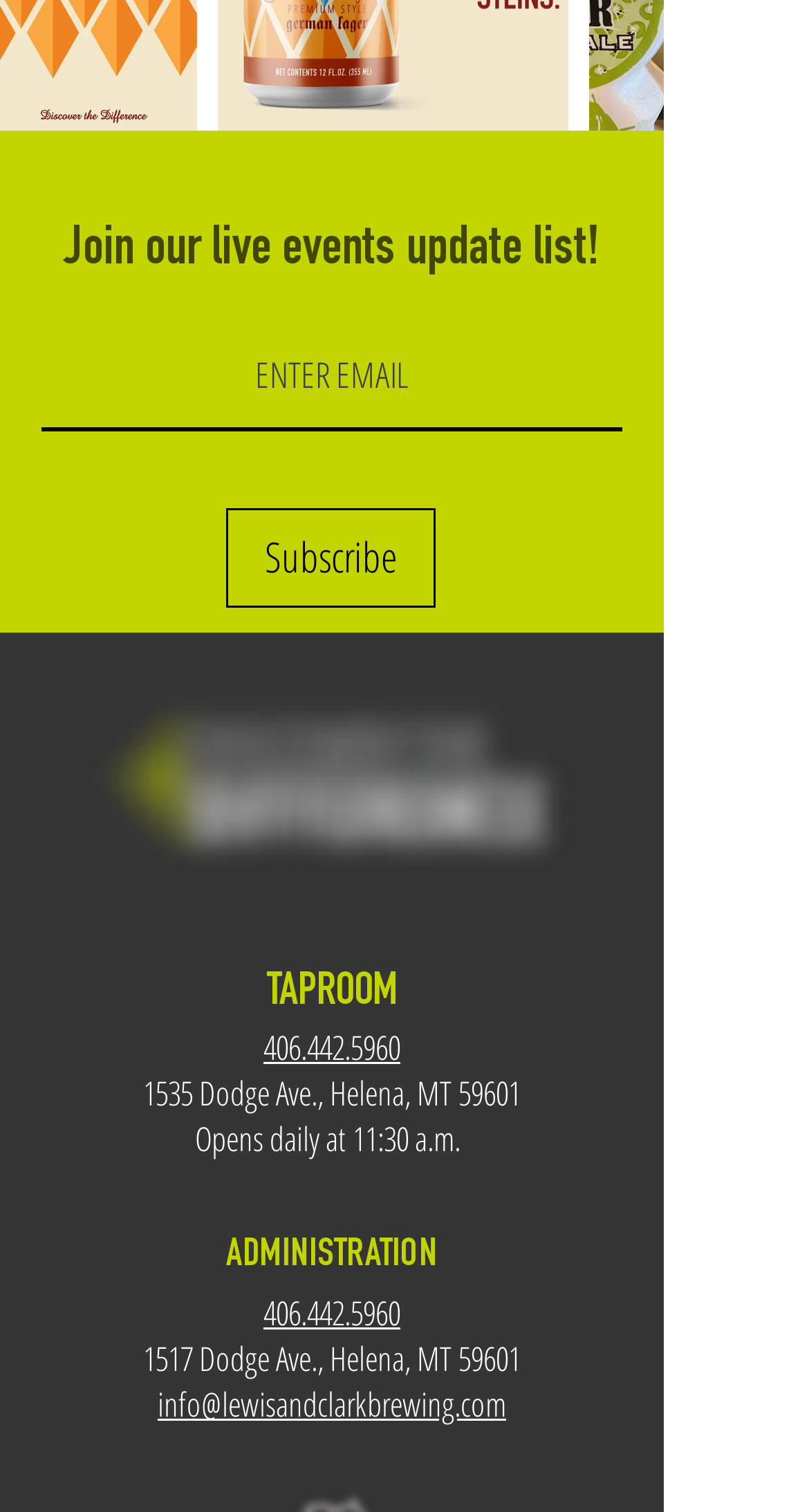What is the address of the taproom?
Please use the image to provide a one-word or short phrase answer.

1535 Dodge Ave., Helena, MT 59601